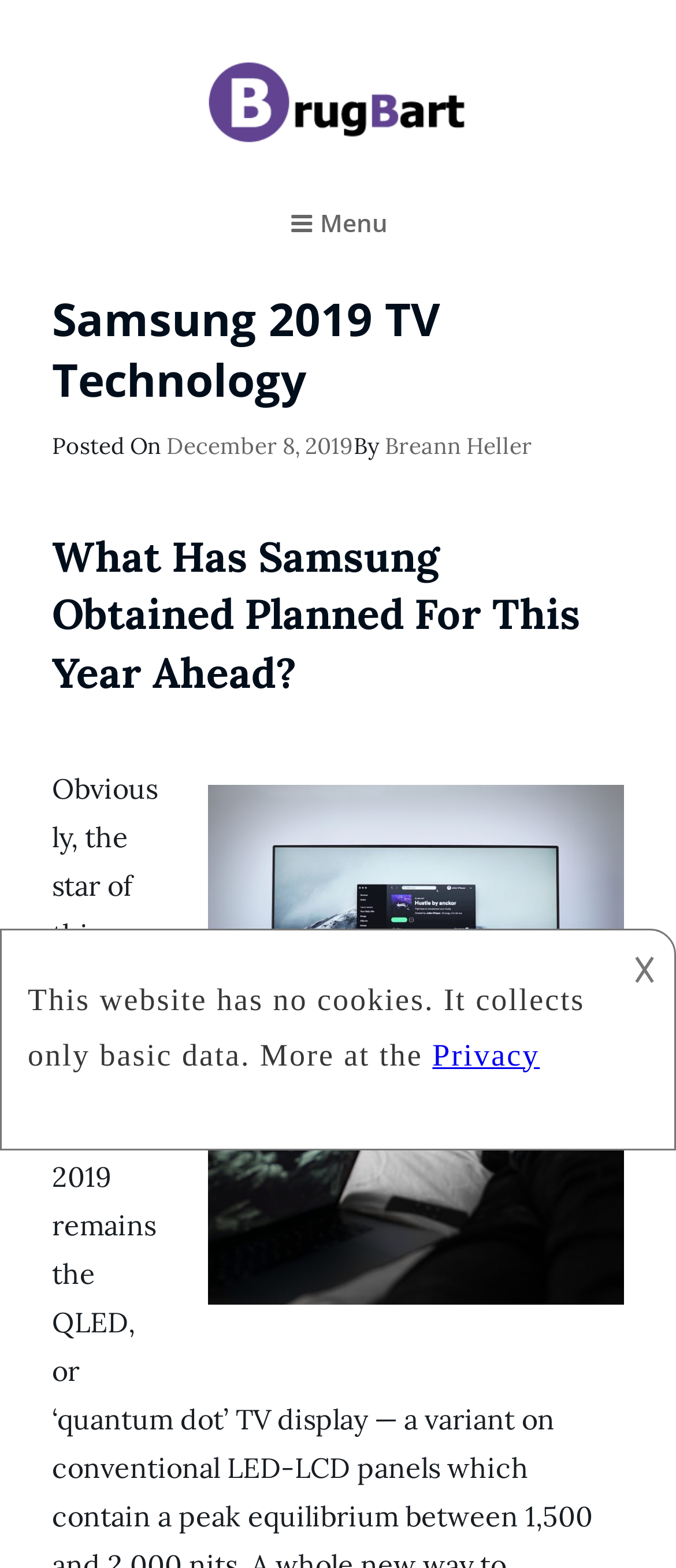What is the category of the article?
Craft a detailed and extensive response to the question.

The category of the article can be found at the top of the page, where it says 'Art Tutorial'.